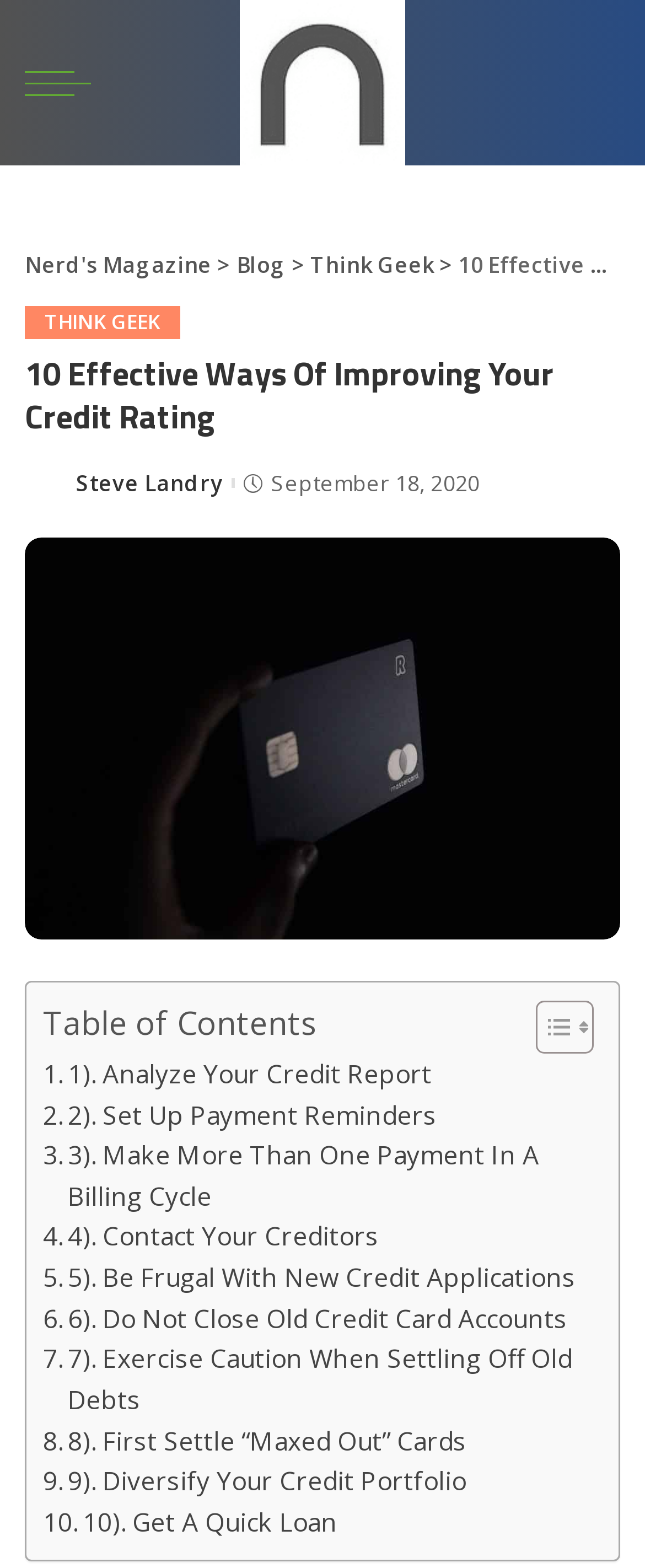How many links are in the table of contents?
Using the image as a reference, answer the question in detail.

I found the answer by looking at the LayoutTable section of the webpage, where I saw a series of links labeled '. 1). Analyze Your Credit Report' to '. 10). Get A Quick Loan', which indicates that there are 10 links in the table of contents.